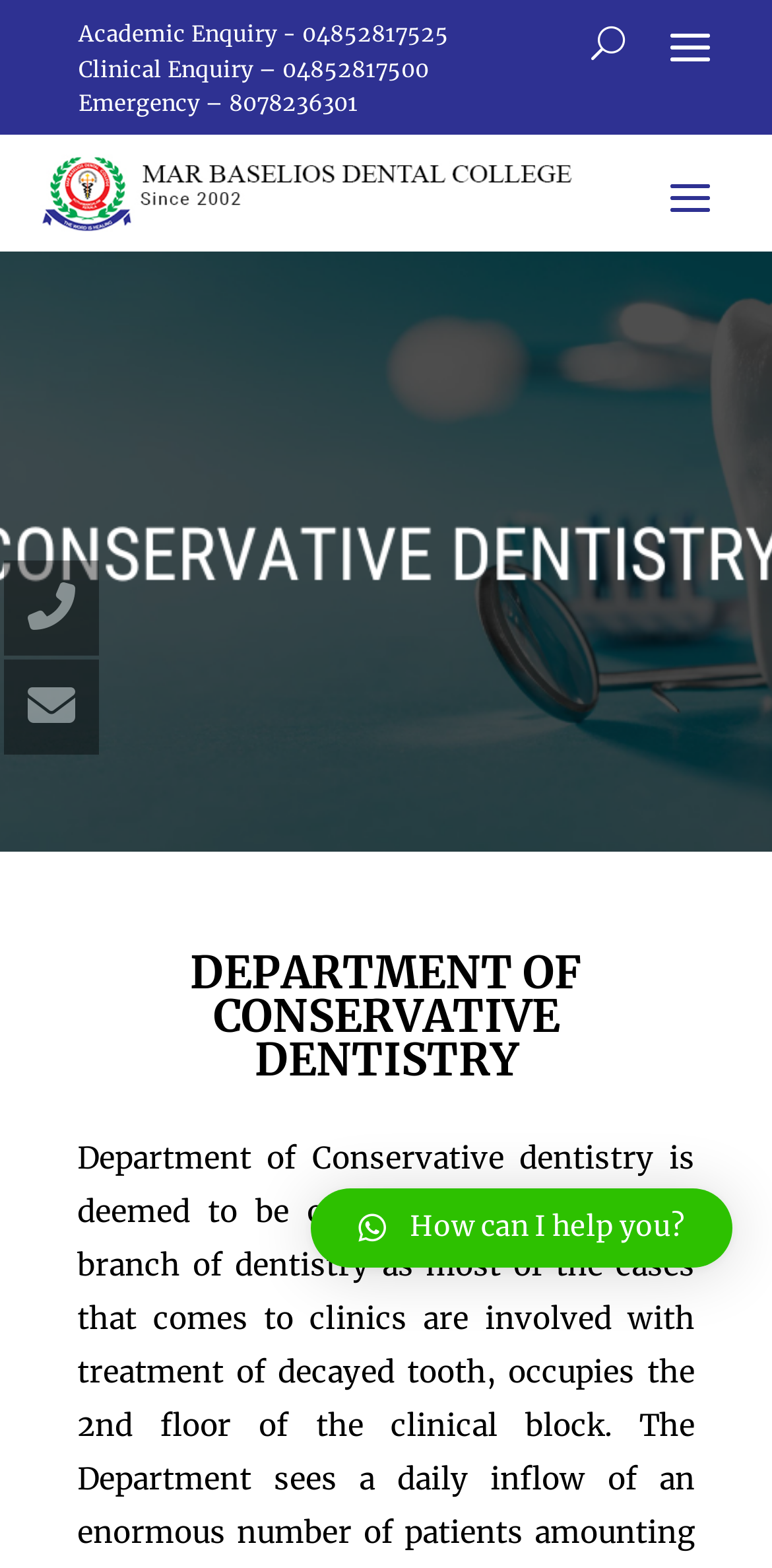How many phone numbers are listed on the webpage?
Please use the image to provide a one-word or short phrase answer.

3